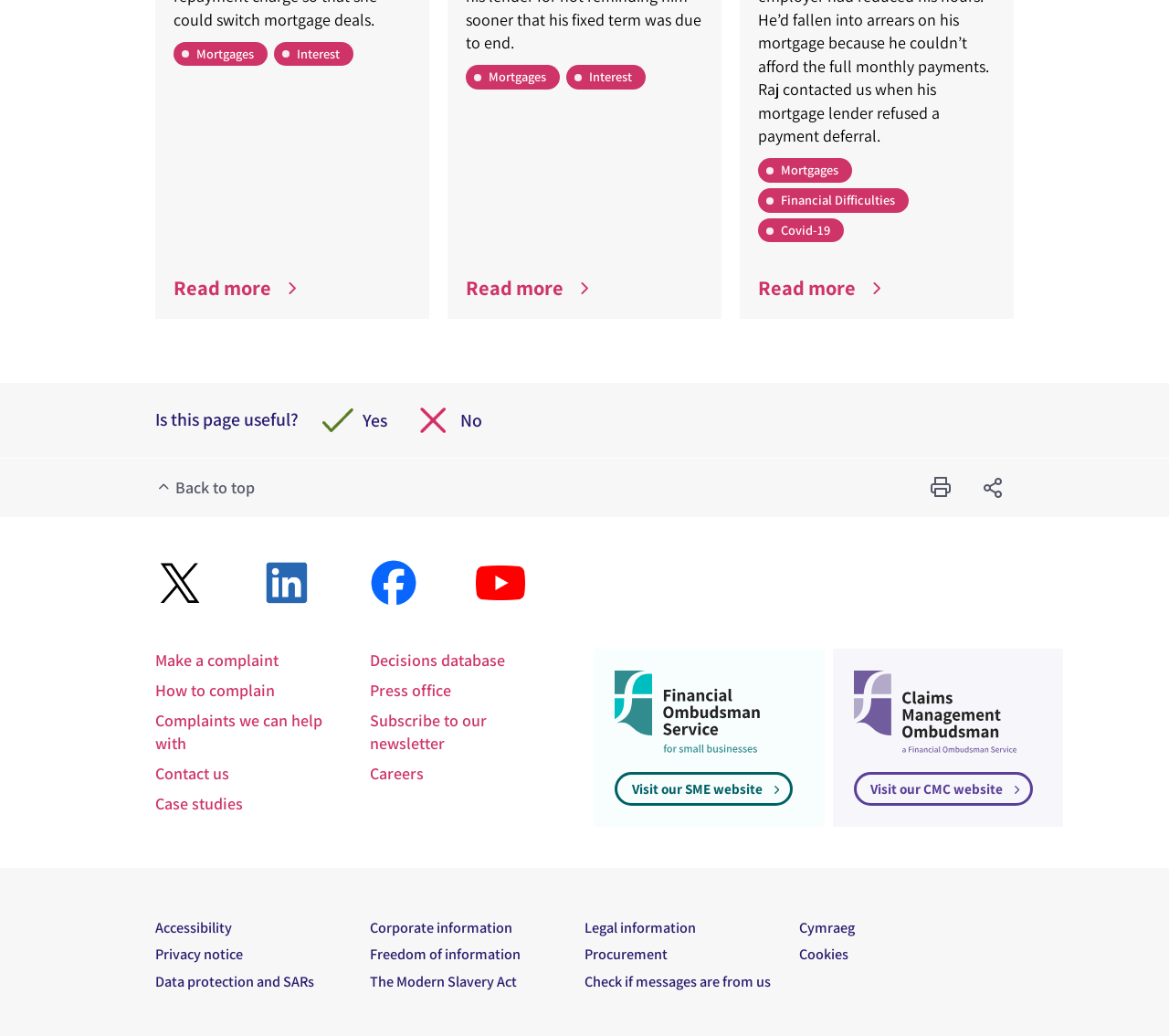How many social media links are available?
Could you answer the question in a detailed manner, providing as much information as possible?

The webpage contains four social media links, namely Twitter, LinkedIn, Facebook, and YouTube, which are located in the 'Share this page' section.